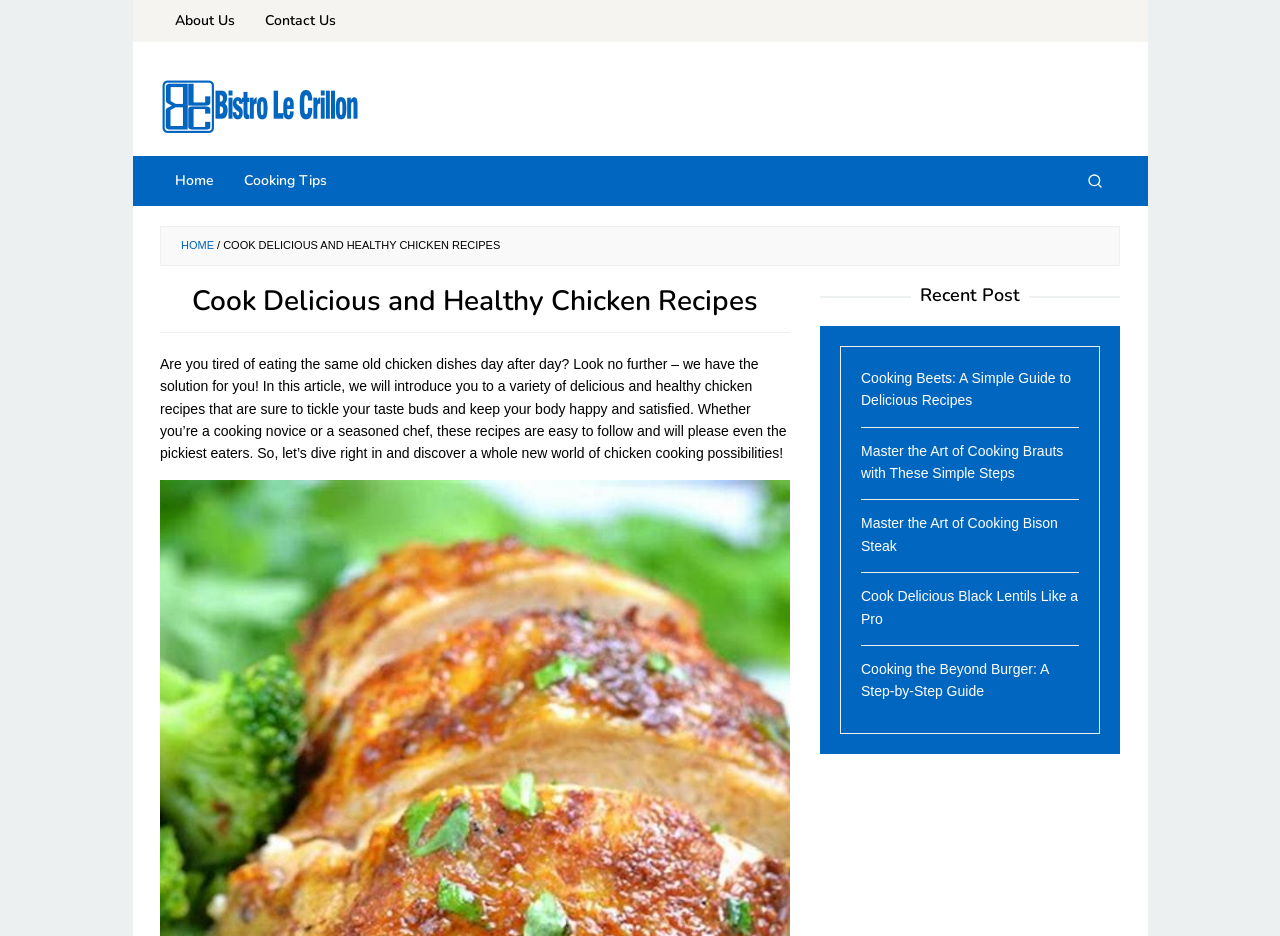Please analyze the image and provide a thorough answer to the question:
How many navigation links are in the top menu?

I counted the number of links in the top menu, which are 'About Us', 'Contact Us', 'Bistro Le Crillon', 'Home', and 'Cooking Tips'.